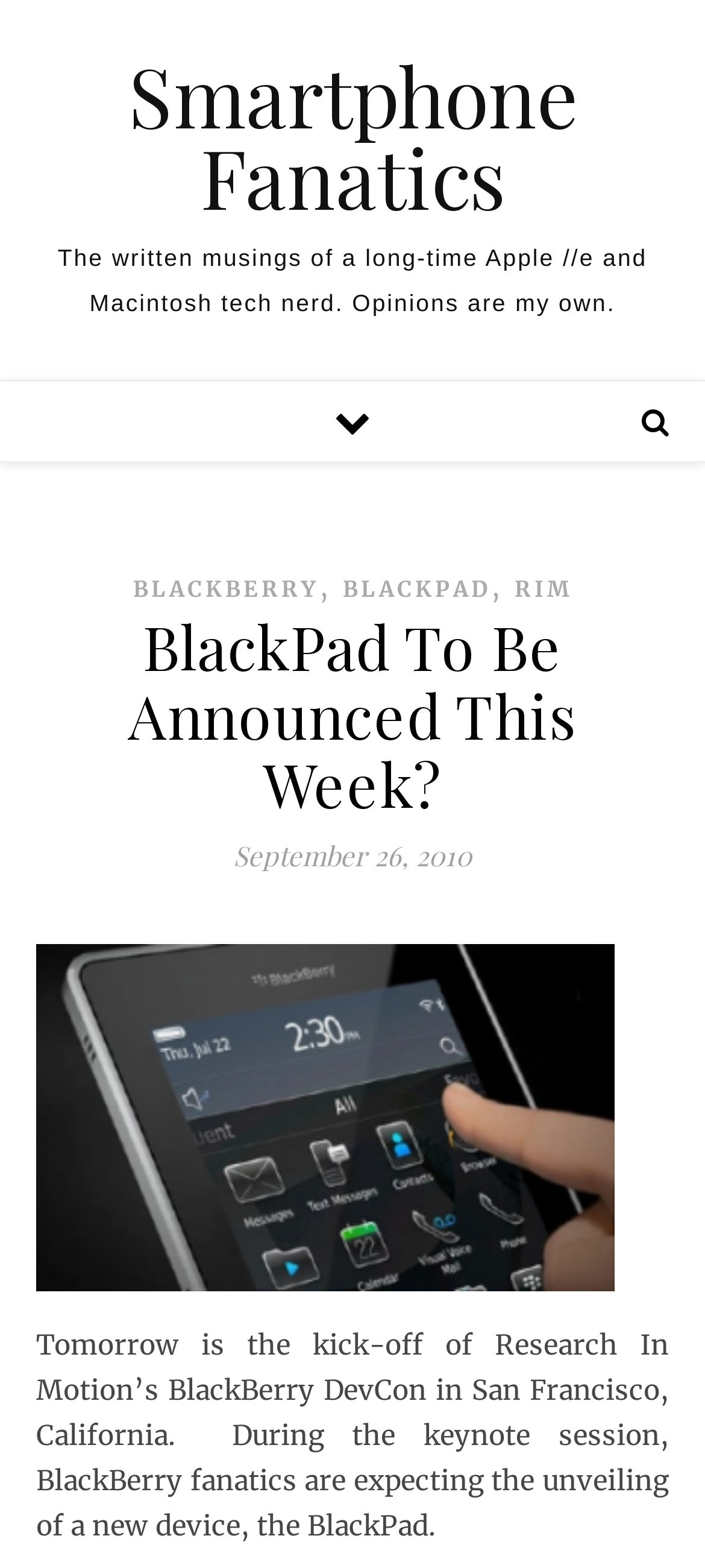Extract the bounding box coordinates for the UI element described by the text: "Smartphone Fanatics". The coordinates should be in the form of [left, top, right, bottom] with values between 0 and 1.

[0.0, 0.035, 1.0, 0.138]